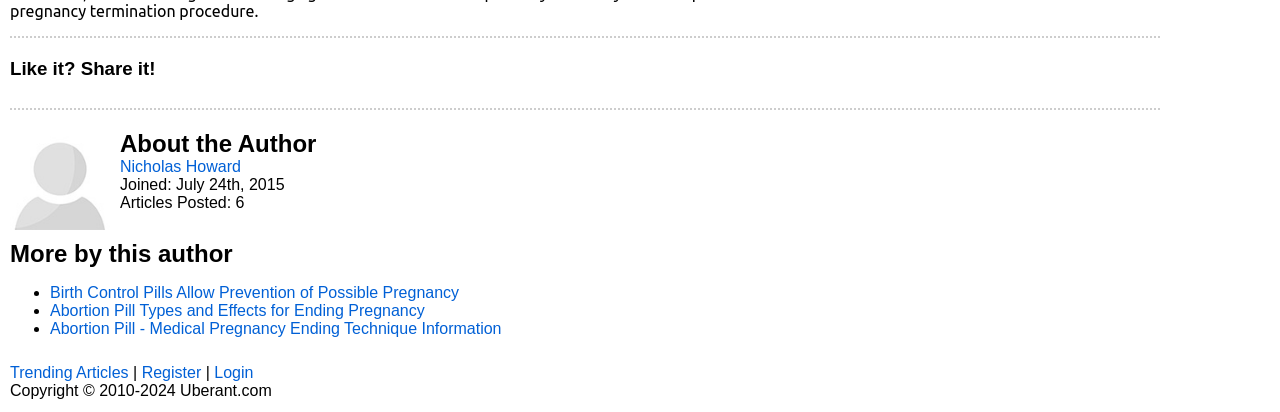Examine the image carefully and respond to the question with a detailed answer: 
What is the purpose of the 'Register' link?

The 'Register' link is likely used to register an account on the website, which can be found at the top-right corner of the webpage, along with other links such as 'Login' and 'Trending Articles'.